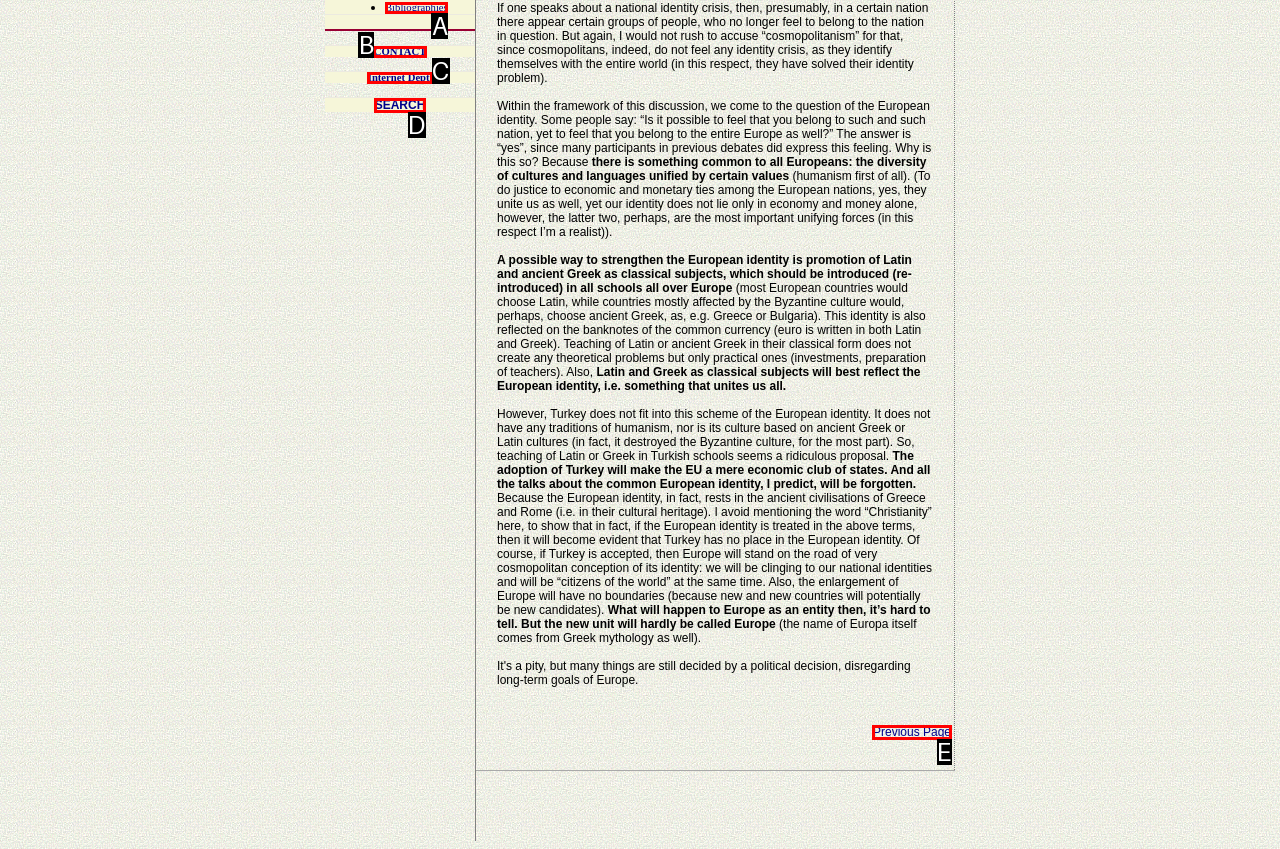From the given choices, determine which HTML element matches the description: Previous Page. Reply with the appropriate letter.

E